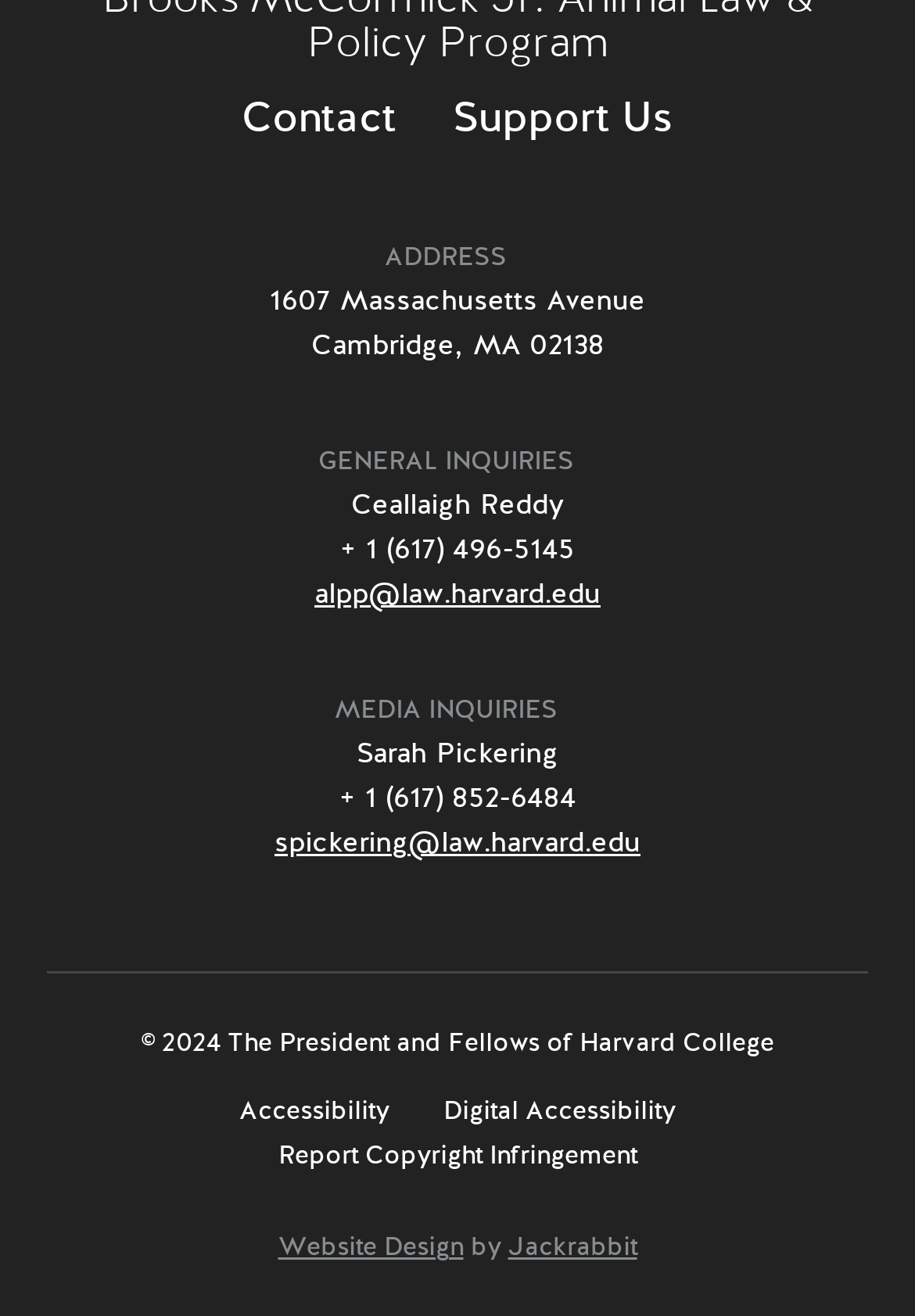Given the element description: "Report Copyright Infringement", predict the bounding box coordinates of the UI element it refers to, using four float numbers between 0 and 1, i.e., [left, top, right, bottom].

[0.304, 0.862, 0.696, 0.896]